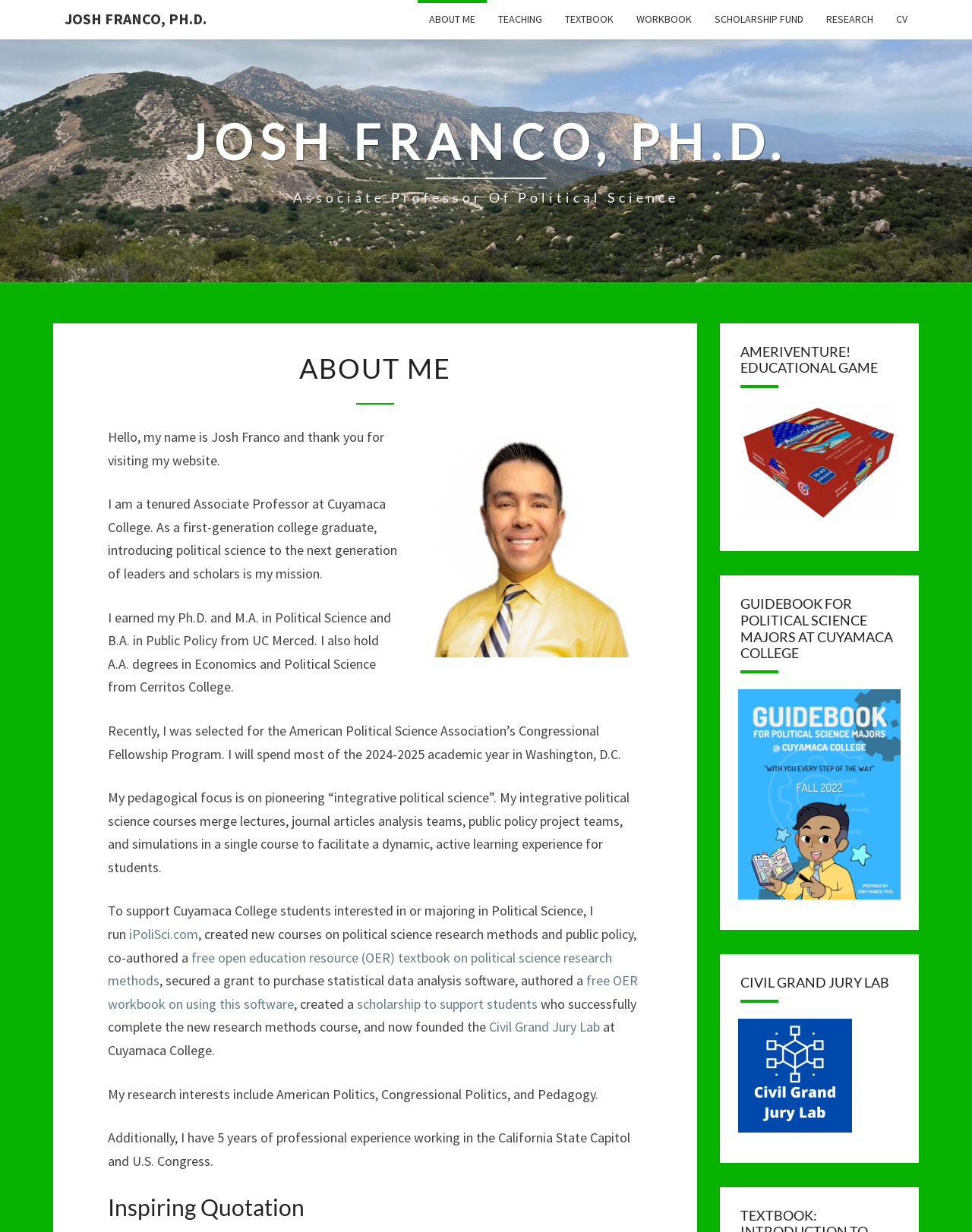Identify the bounding box coordinates of the element to click to follow this instruction: 'Visit the TEXTBOOK page'. Ensure the coordinates are four float values between 0 and 1, provided as [left, top, right, bottom].

[0.57, 0.0, 0.643, 0.032]